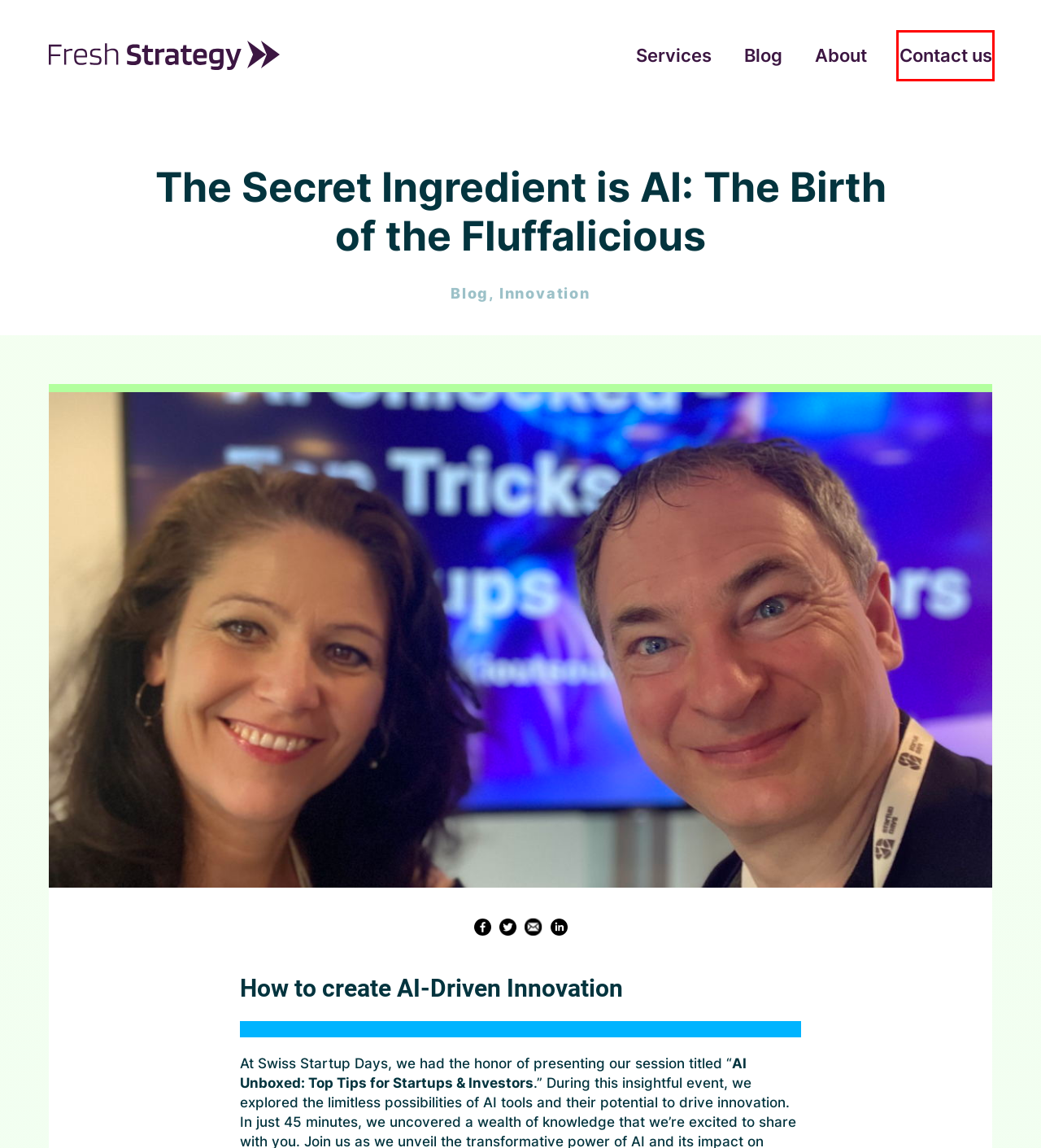Inspect the screenshot of a webpage with a red rectangle bounding box. Identify the webpage description that best corresponds to the new webpage after clicking the element inside the bounding box. Here are the candidates:
A. Terms & Conditions - Fresh Strategy
B. Contact us - Fresh Strategy
C. Privacy Policy - Fresh Strategy
D. Imprint - Fresh Strategy
E. AI Journey: From Skeptic to Enthusiast | Stephanie Kioutsoukis
F. Blog – Fresh Strategy
G. Fresh Strategy
H. Text to Speech & AI Voice Generator | ElevenLabs

B